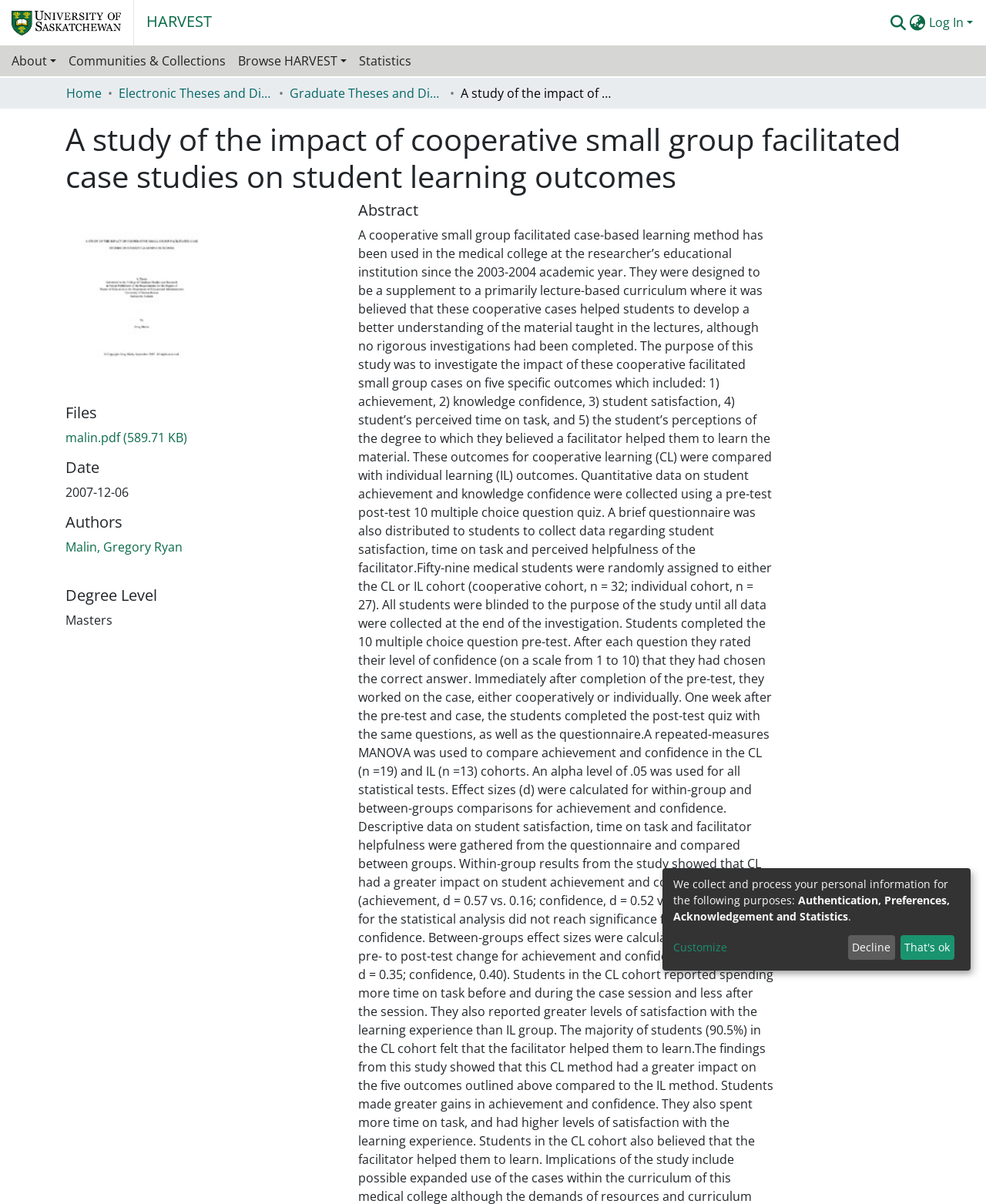Summarize the webpage in an elaborate manner.

This webpage appears to be a repository or academic database page, displaying information about a specific research study. At the top left corner, there is a repository logo, accompanied by a link to the HARVEST platform. On the top right corner, there is a user profile bar with a search function, language switch option, and a log-in button.

Below the top navigation bar, there is a main navigation bar with links to various sections, including "About", "Communities & Collections", "Browse HARVEST", and "Statistics". 

The main content area is divided into sections, with a heading that reads "A study of the impact of cooperative small group facilitated case studies on student learning outcomes". This is followed by a breadcrumb navigation bar, showing the path from "Home" to "Electronic Theses and Dissertations" to "Graduate Theses and Dissertations".

The study's details are presented in a structured format, with headings for "Files", "Date", "Authors", "Degree Level", and "Abstract". The "Files" section contains a link to a PDF file, while the "Authors" section lists the author's name as a link. The "Abstract" section is located below the main content area, spanning across most of the page's width.

At the bottom of the page, there is a notice about collecting and processing personal information, with a link to customize settings and buttons to decline or accept the terms.